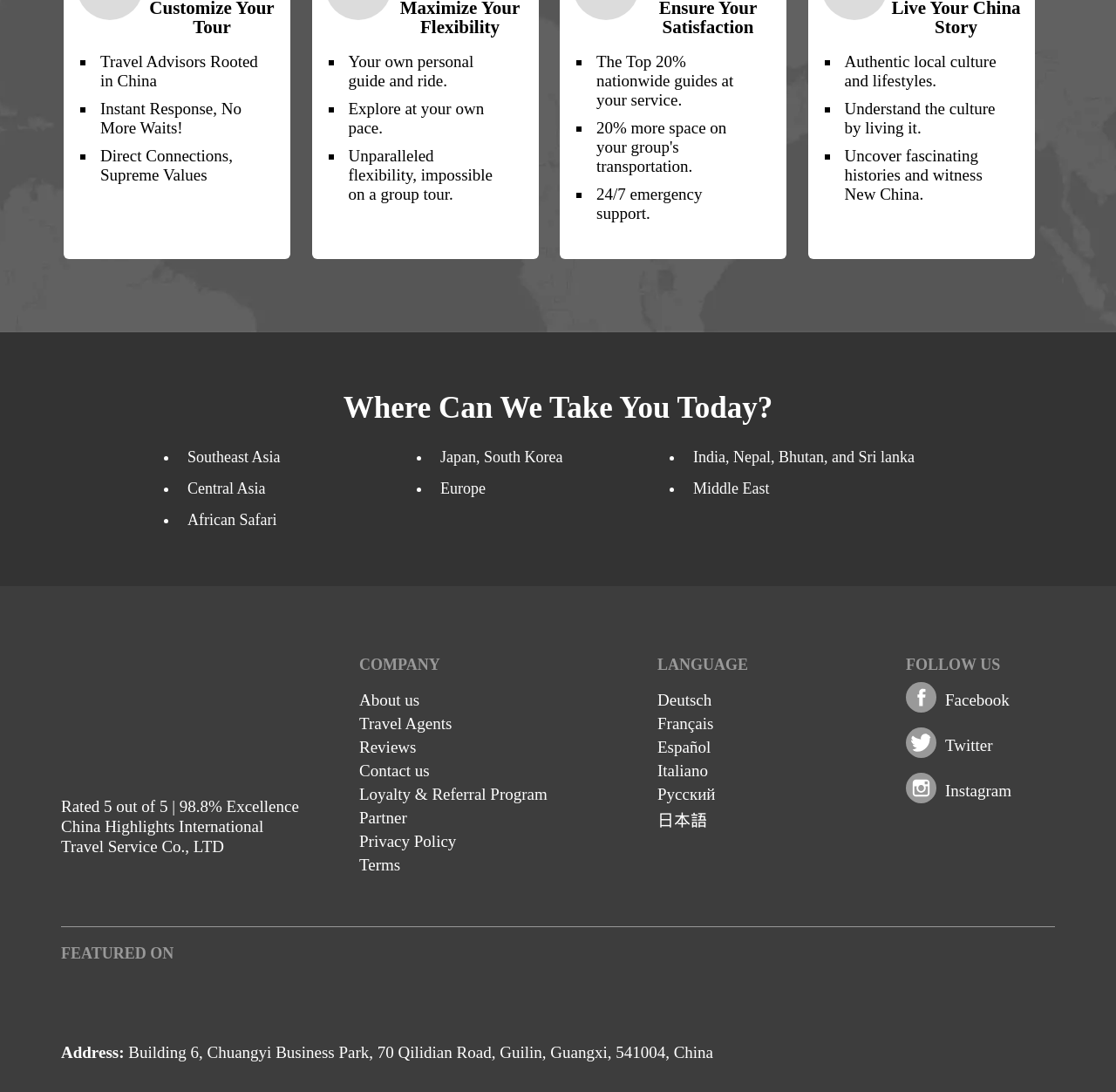Show me the bounding box coordinates of the clickable region to achieve the task as per the instruction: "View 'Reviews'".

[0.322, 0.676, 0.373, 0.692]